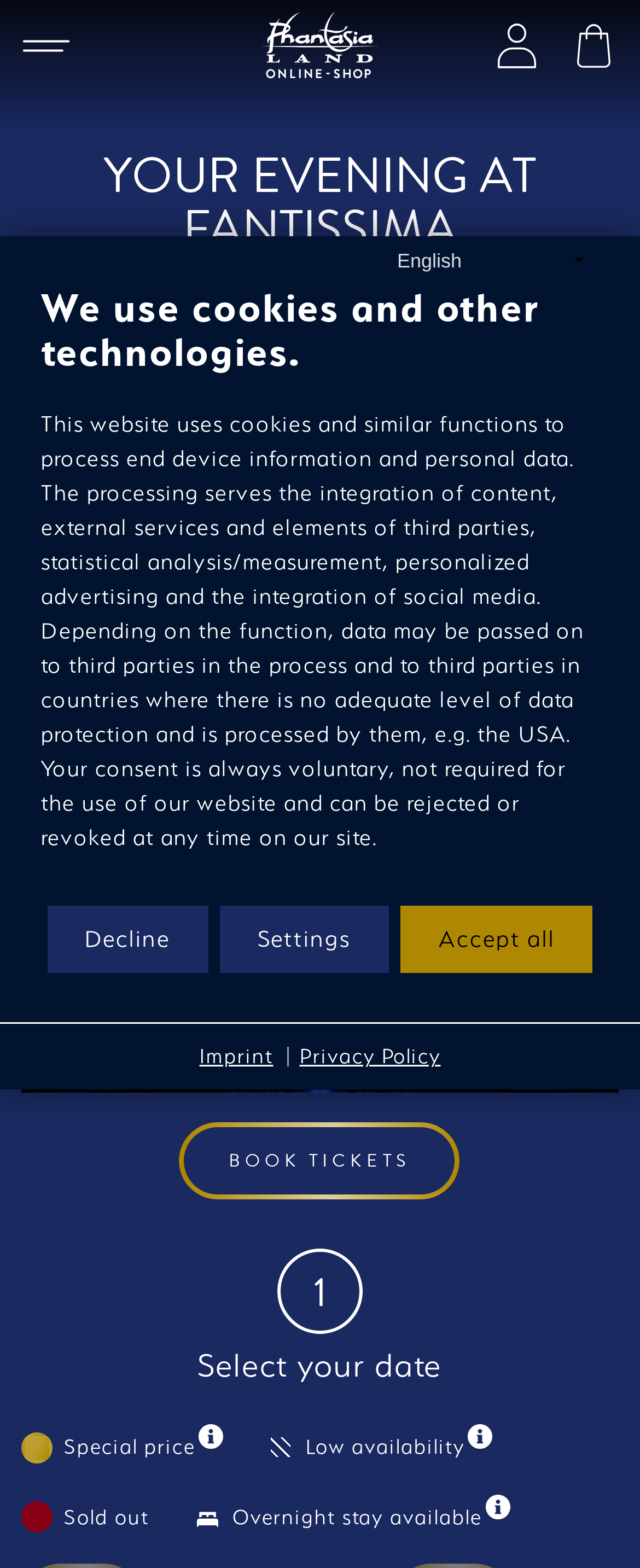Please specify the coordinates of the bounding box for the element that should be clicked to carry out this instruction: "Go to Phantasialand Onlineshop". The coordinates must be four float numbers between 0 and 1, formatted as [left, top, right, bottom].

[0.372, 0.0, 0.628, 0.052]